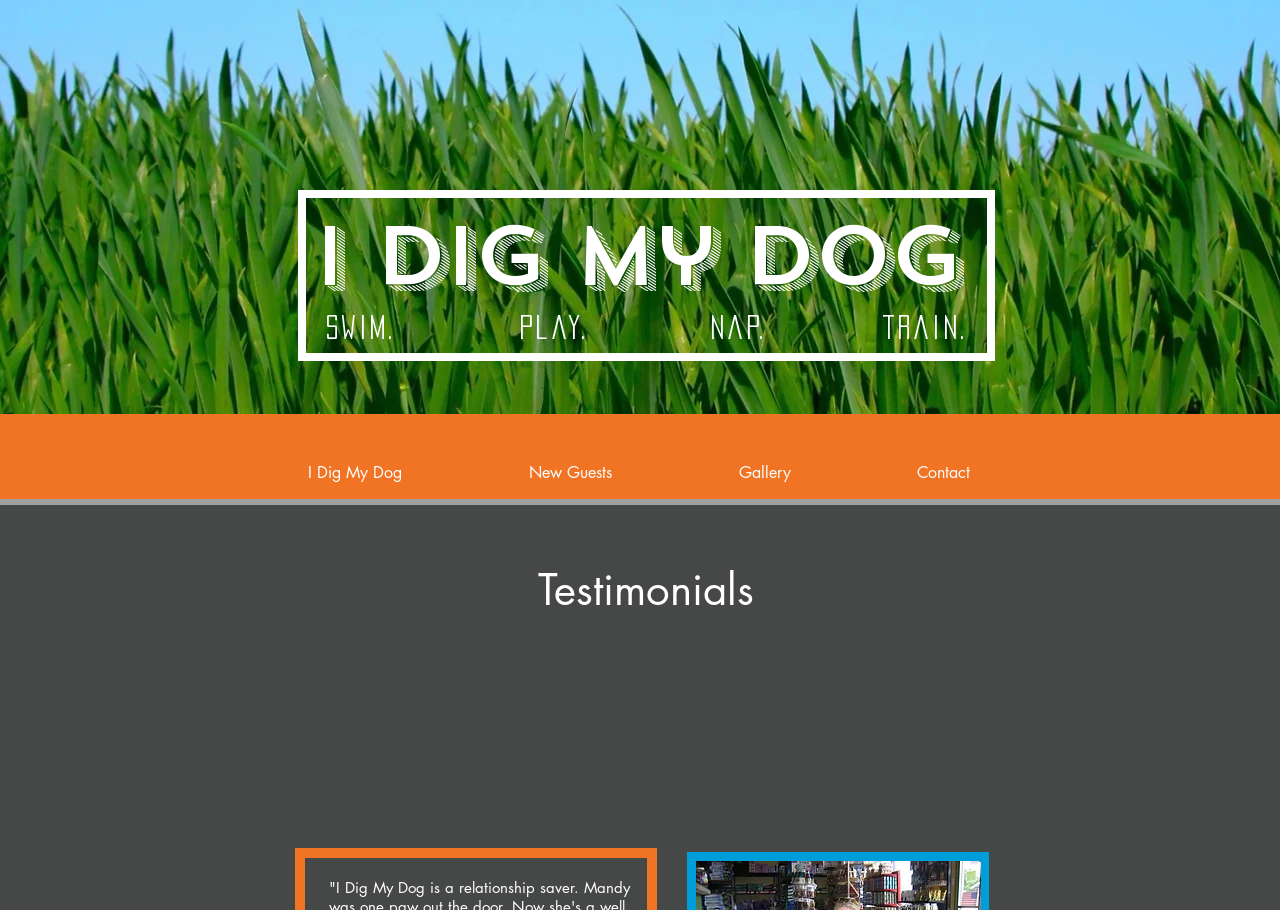Please determine the bounding box coordinates of the element's region to click in order to carry out the following instruction: "click on 'I Dig My Dog'". The coordinates should be four float numbers between 0 and 1, i.e., [left, top, right, bottom].

[0.245, 0.222, 0.892, 0.343]